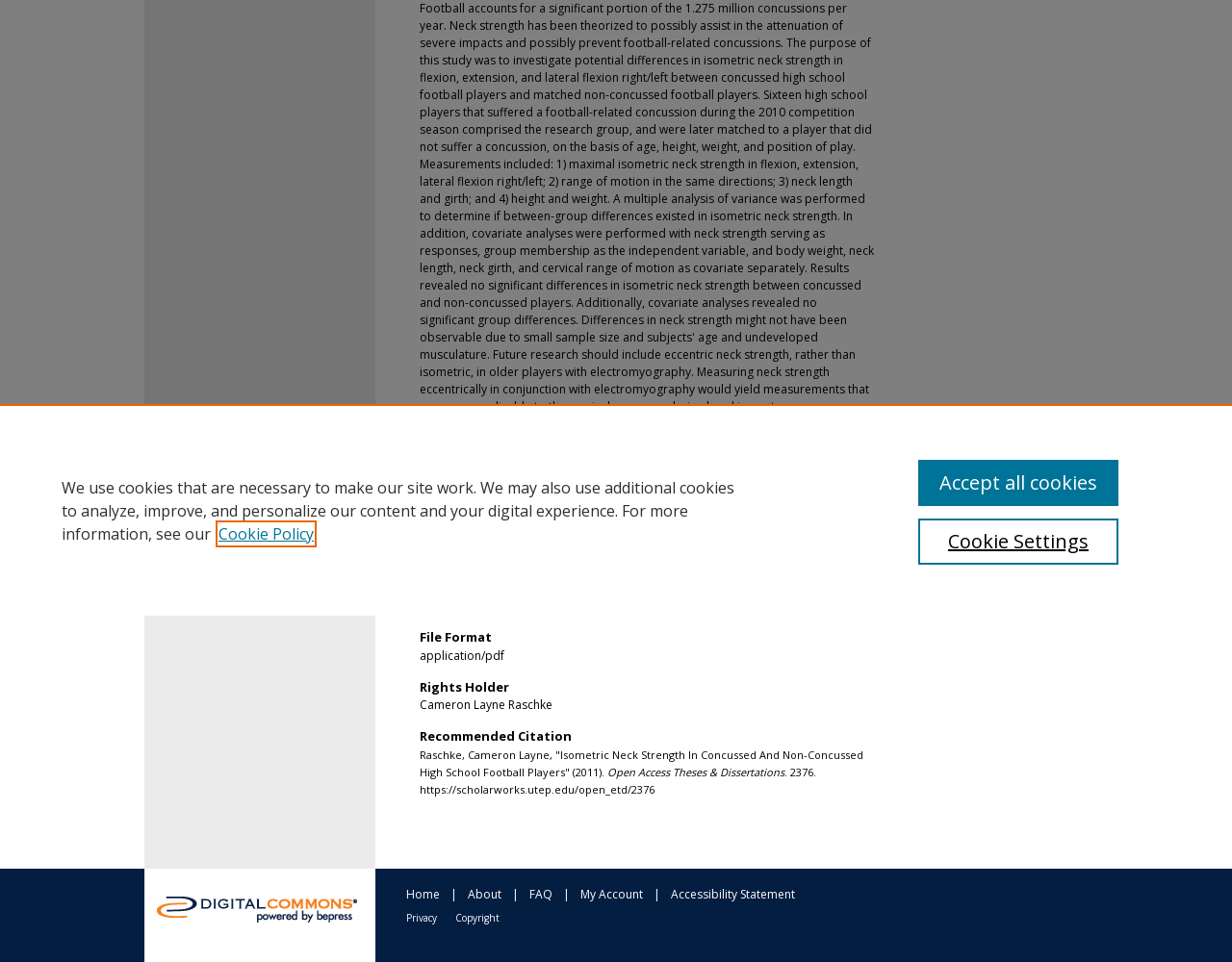Extract the bounding box coordinates for the described element: "Accessibility Statement". The coordinates should be represented as four float numbers between 0 and 1: [left, top, right, bottom].

[0.545, 0.921, 0.645, 0.938]